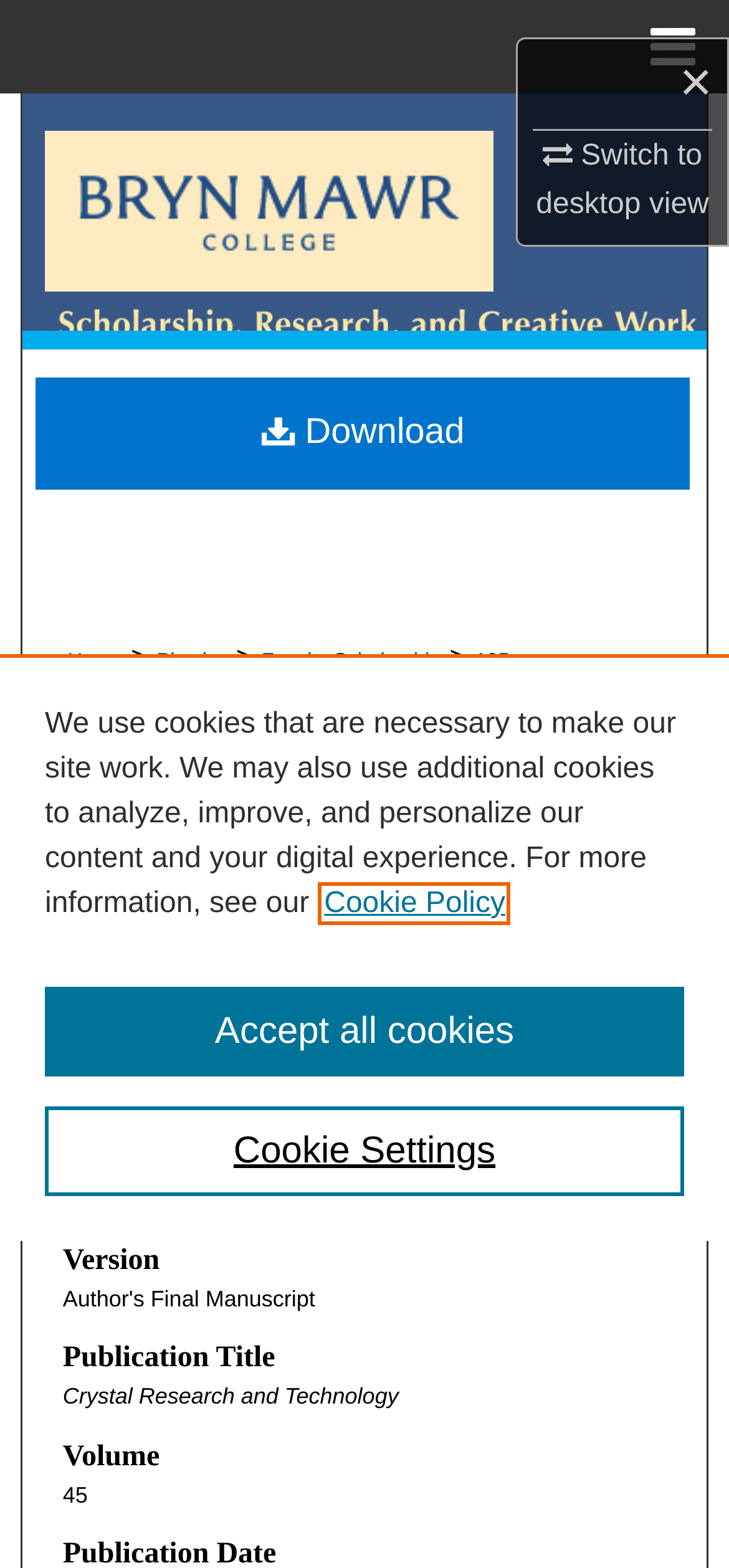Please determine and provide the text content of the webpage's heading.

Scholarship, Research, and Creative Work at Bryn Mawr College